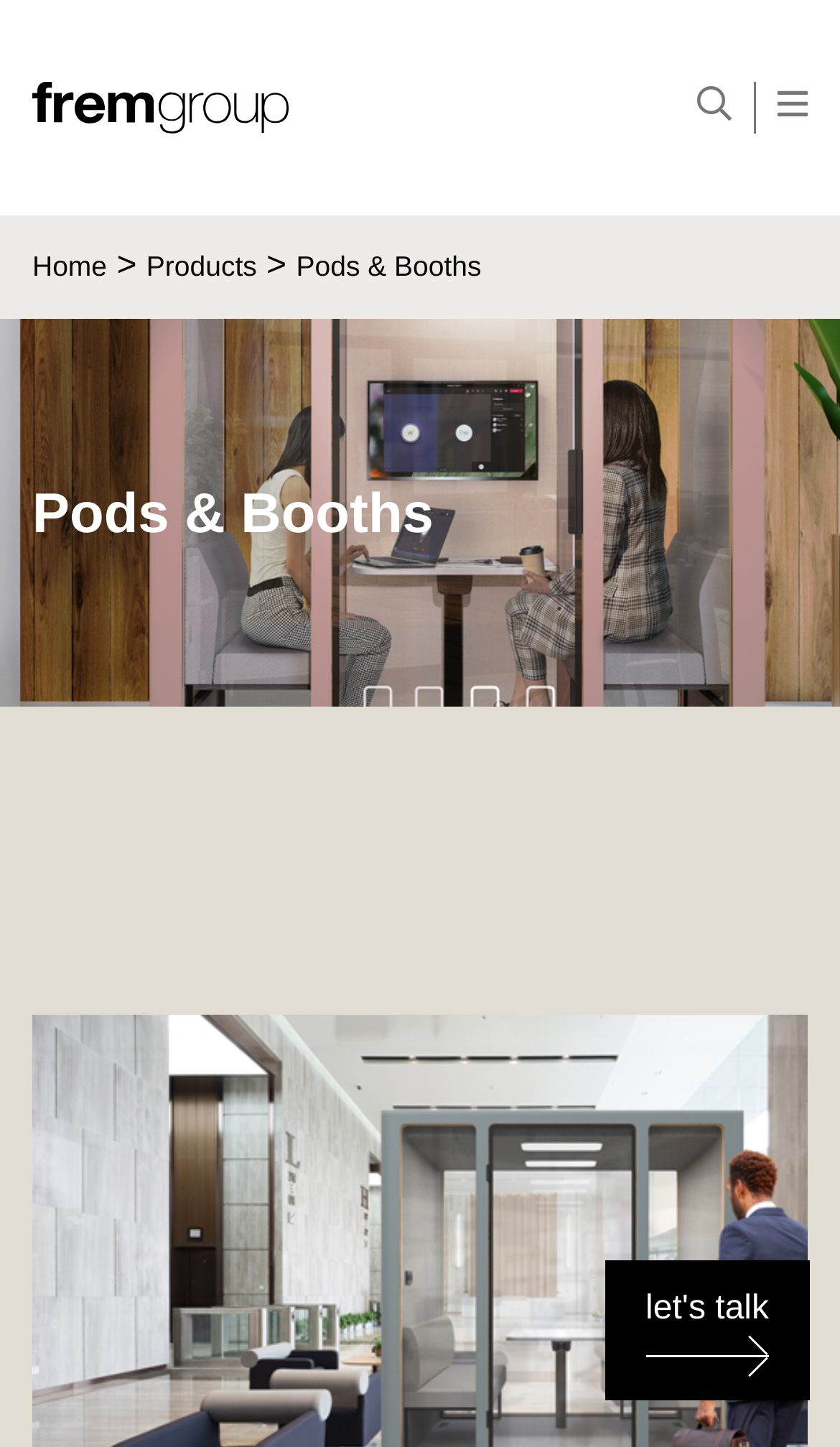Locate the headline of the webpage and generate its content.

Pods & Booths